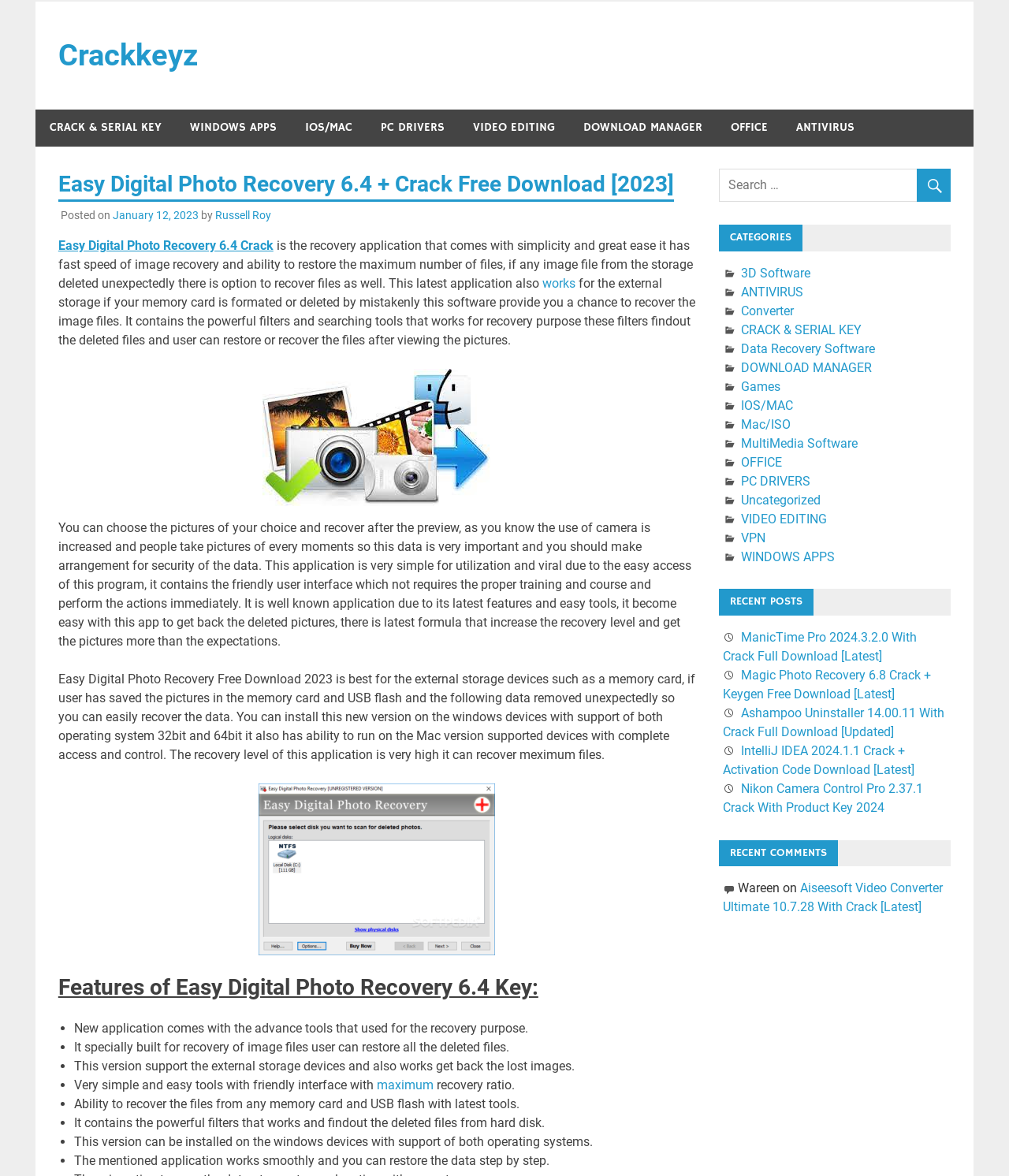Find the bounding box coordinates of the element to click in order to complete the given instruction: "View Easy Digital Photo Recovery 6.4 Crack details."

[0.058, 0.203, 0.271, 0.215]